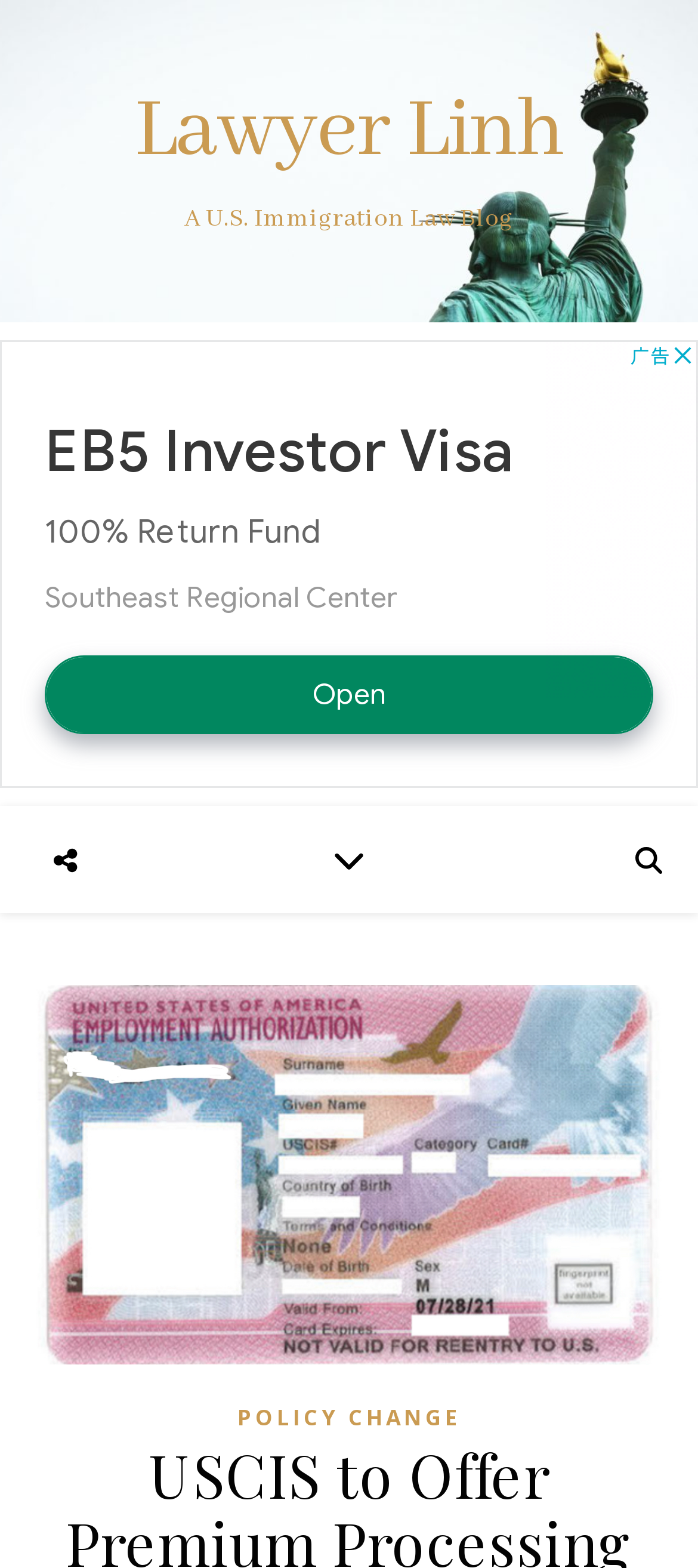Using the given description, provide the bounding box coordinates formatted as (top-left x, top-left y, bottom-right x, bottom-right y), with all values being floating point numbers between 0 and 1. Description: aria-label="Advertisement" name="aswift_3" title="Advertisement"

[0.0, 0.217, 1.0, 0.502]